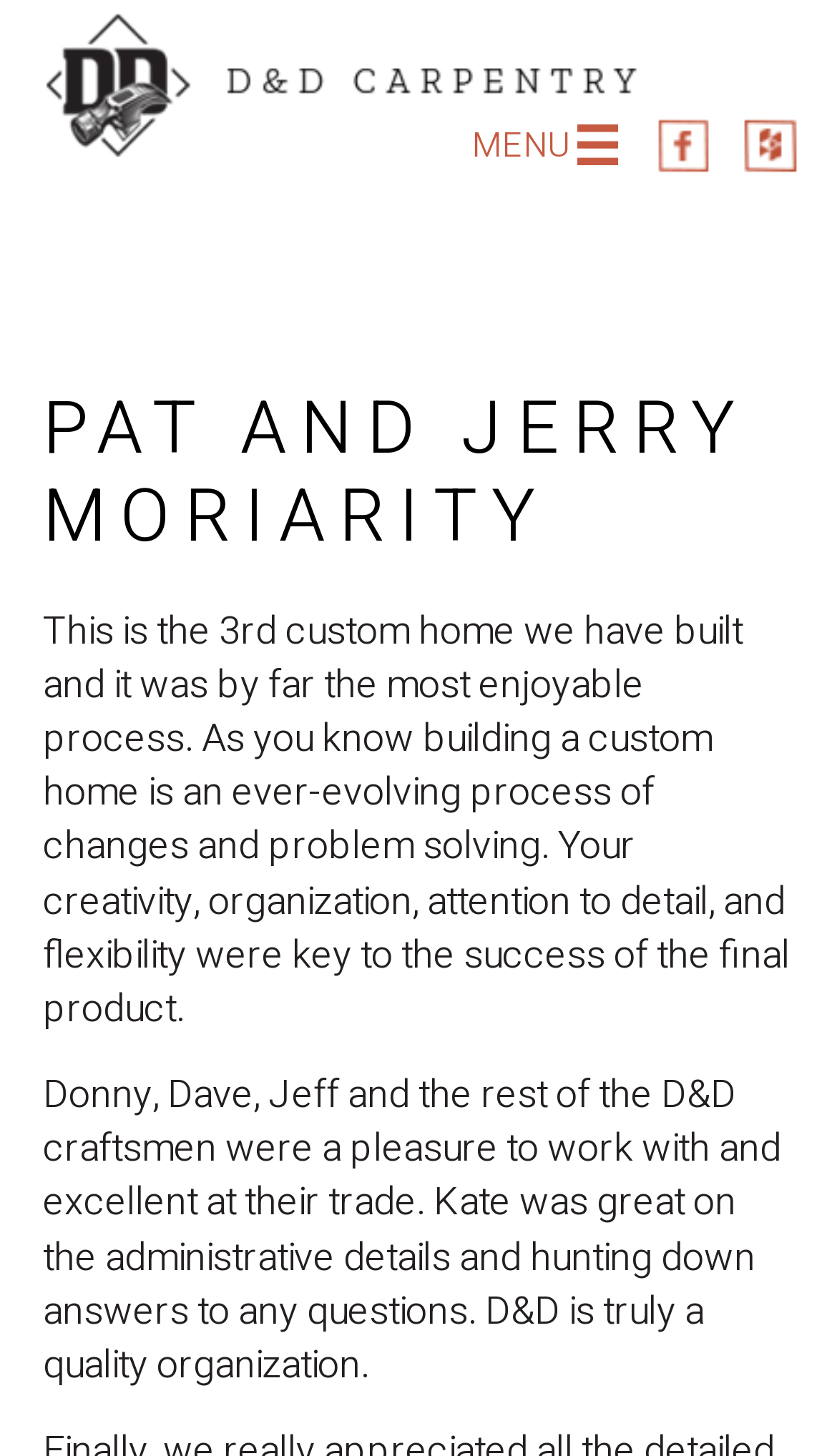Please find and report the primary heading text from the webpage.

PAT AND JERRY MORIARITY